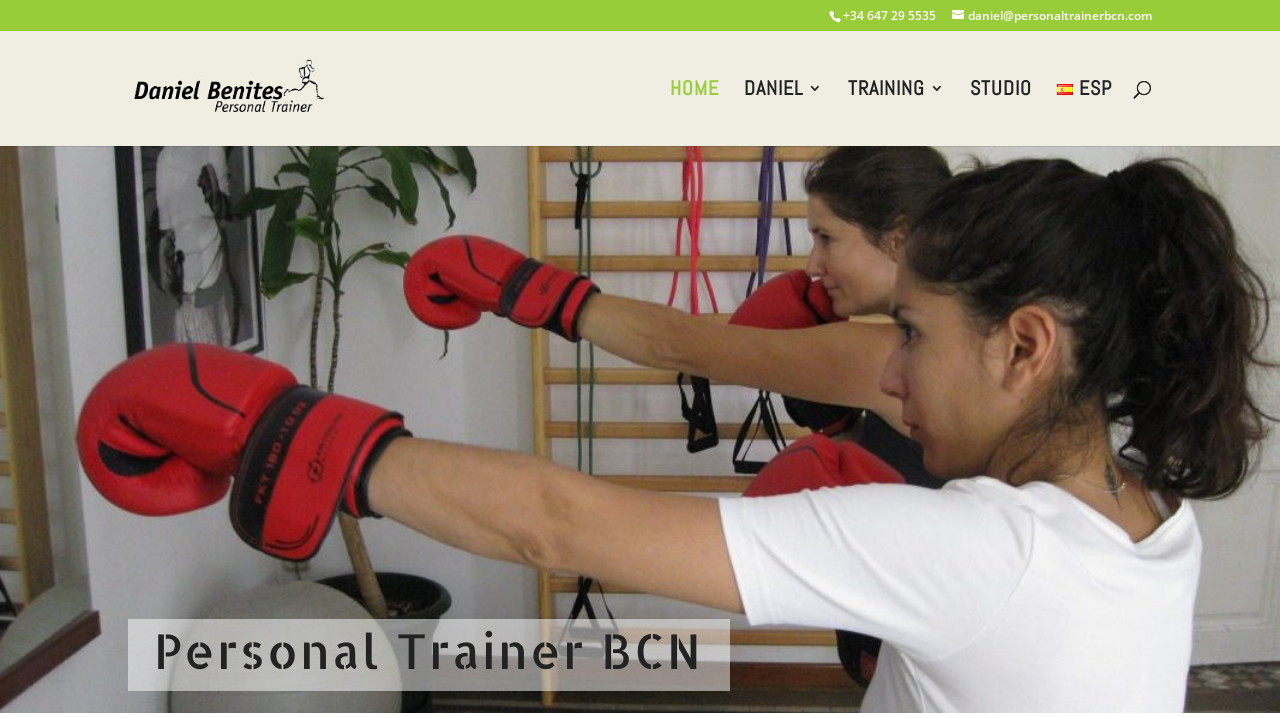Offer a detailed account of what is visible on the webpage.

The webpage is the personal website of Daniel Benites, a personal trainer. At the top-right corner, there is a section displaying the trainer's contact information, including a phone number (+34 647 29 5535) and an email address (daniel@personaltrainerbcn.com). 

Below the contact information, there is a prominent section featuring Daniel Benites' name and a corresponding image, likely a profile picture. 

The main navigation menu is situated below, consisting of five links: HOME, DANIEL 3, TRAINING 3, STUDIO, and ESP ESP. The ESP ESP link has a small flag icon next to it. 

On the top-left side, there is a search bar with a placeholder text "Search for:". 

At the bottom of the page, there is a heading that reads "Personal Trainer BCN", which likely represents the title or slogan of Daniel Benites' personal training business.